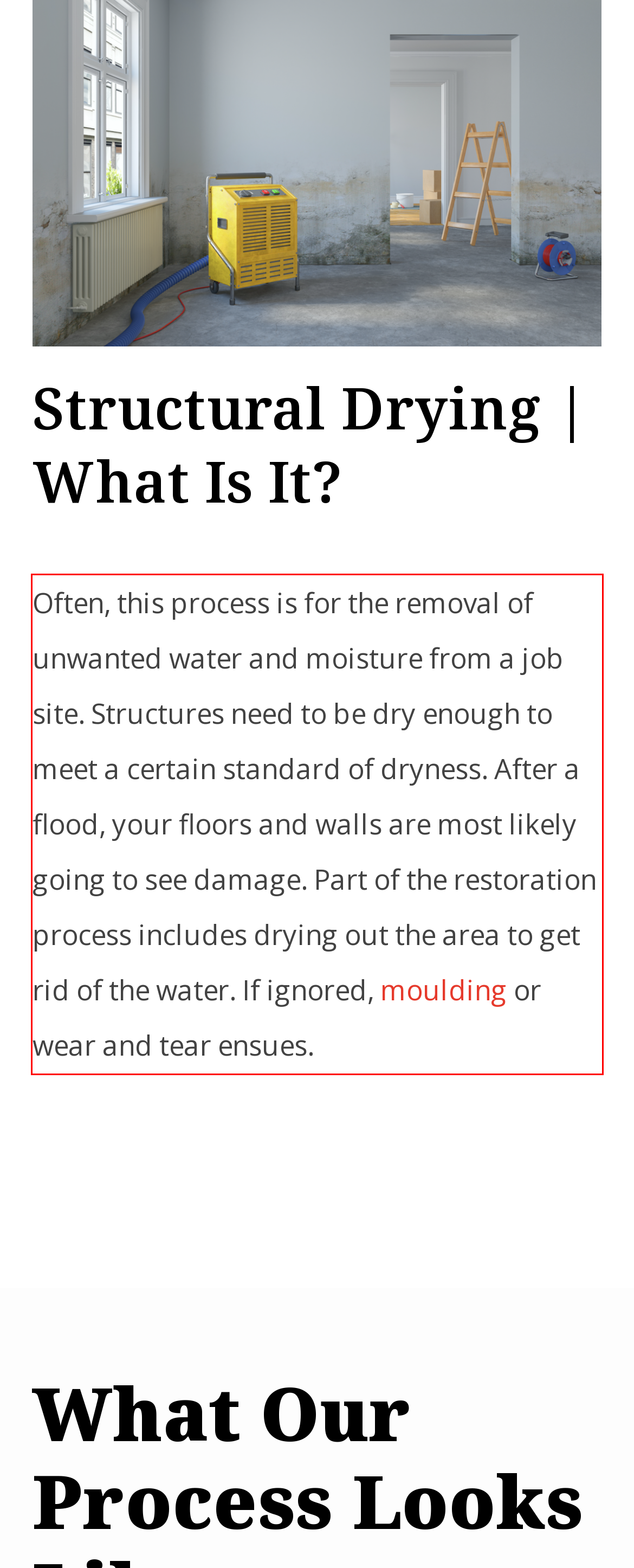In the given screenshot, locate the red bounding box and extract the text content from within it.

Often, this process is for the removal of unwanted water and moisture from a job site. Structures need to be dry enough to meet a certain standard of dryness. After a flood, your floors and walls are most likely going to see damage. Part of the restoration process includes drying out the area to get rid of the water. If ignored, moulding or wear and tear ensues.